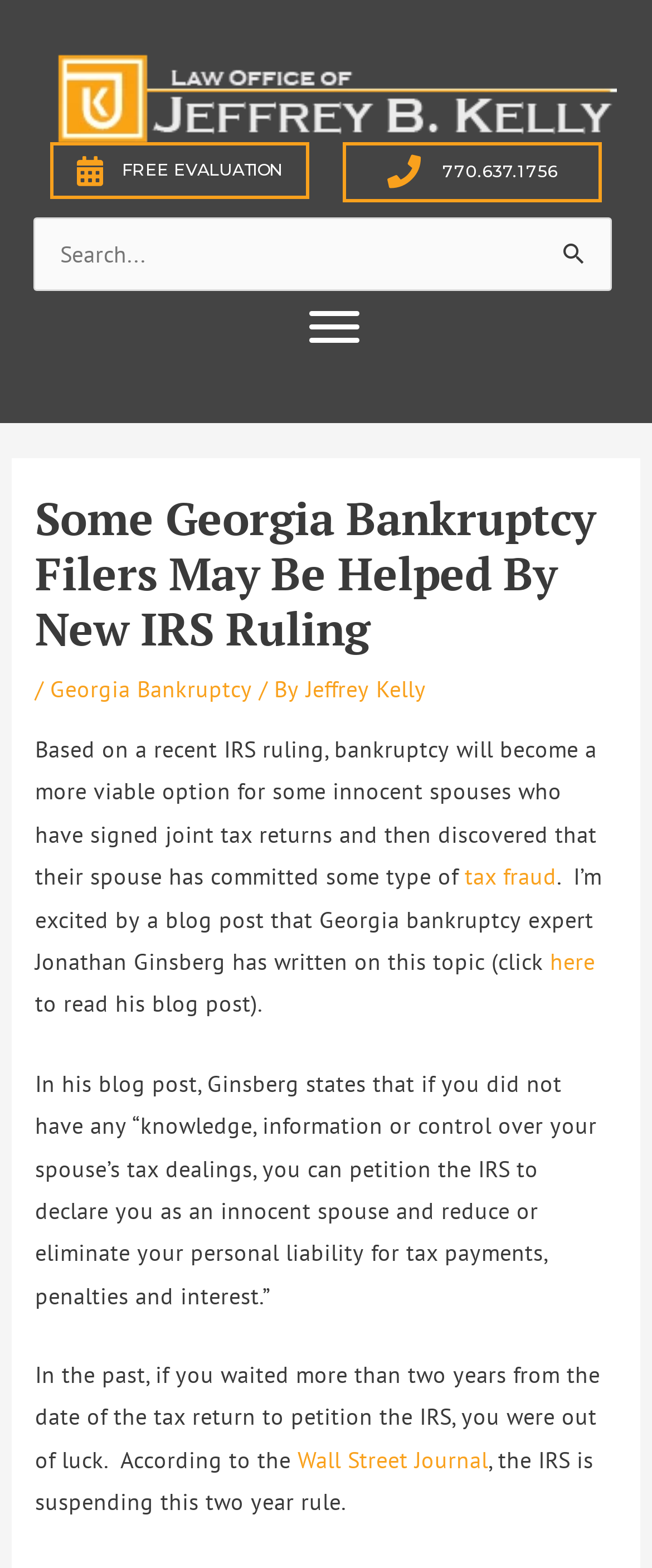Determine the bounding box coordinates of the clickable element to achieve the following action: 'Click the 'Rome Bankruptcy Attorney' link'. Provide the coordinates as four float values between 0 and 1, formatted as [left, top, right, bottom].

[0.081, 0.052, 0.945, 0.071]